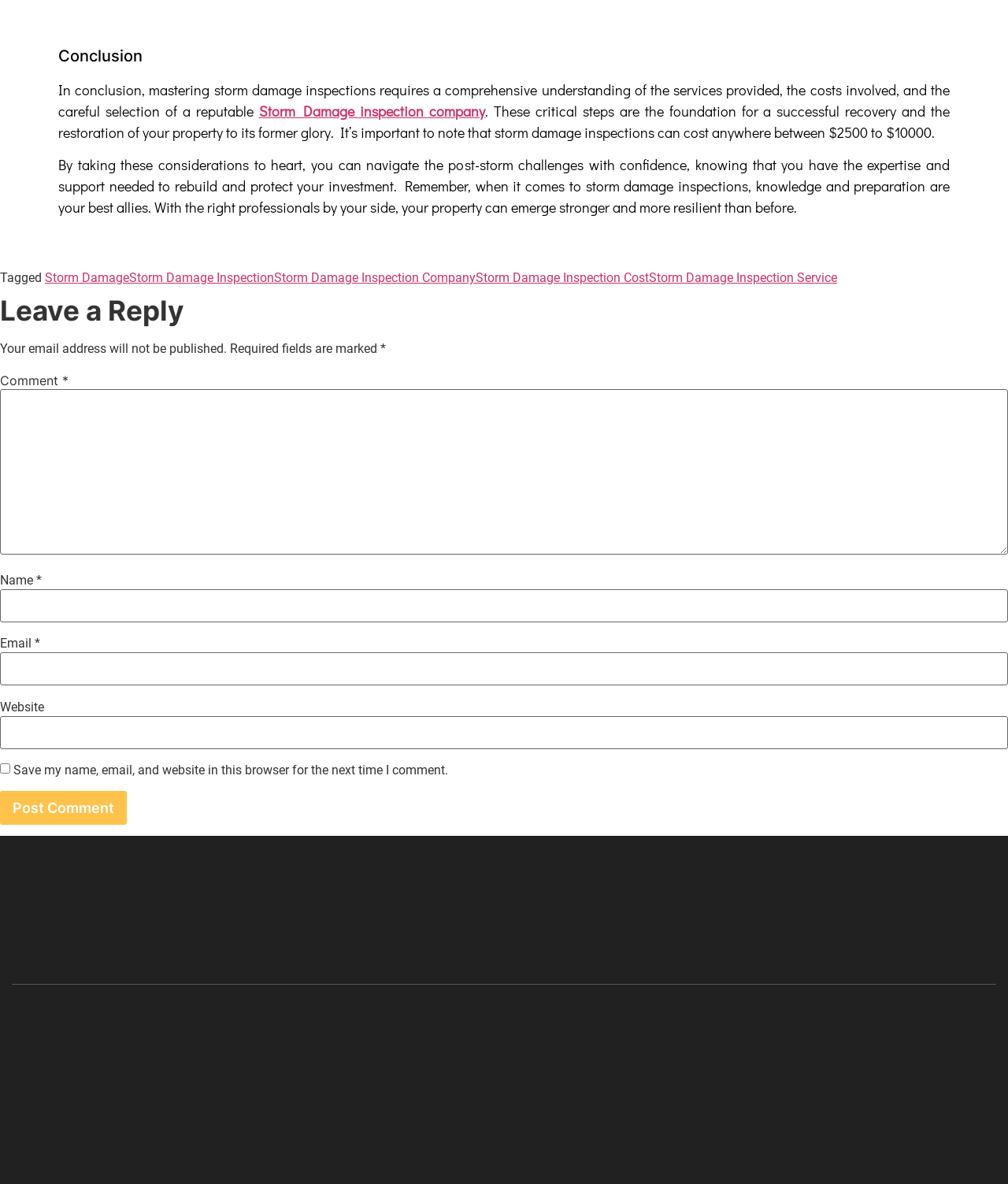Provide a short answer using a single word or phrase for the following question: 
What is the cost range of storm damage inspections?

$2500 to $10000